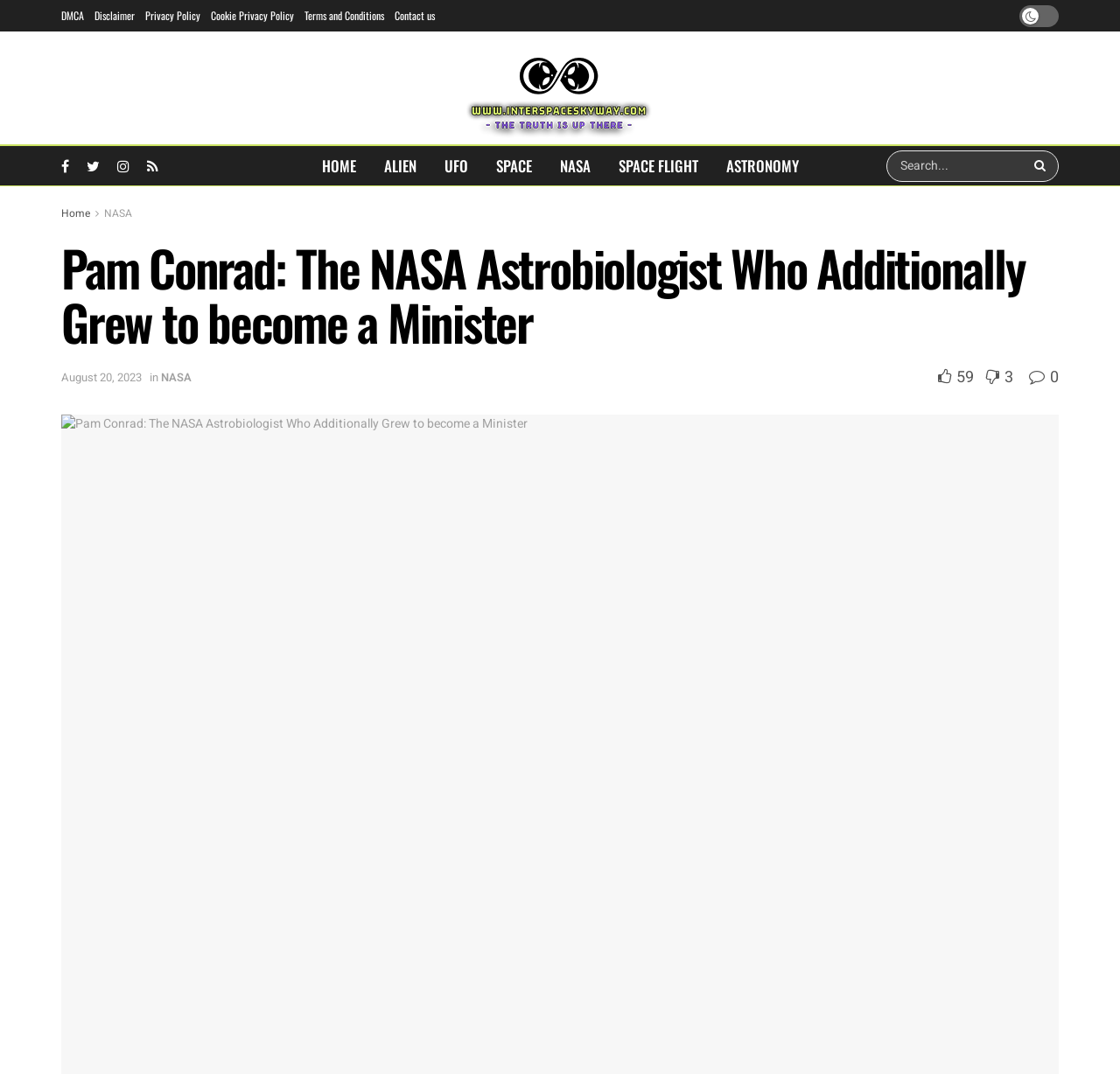Please determine the main heading text of this webpage.

Pam Conrad: The NASA Astrobiologist Who Additionally Grew to become a Minister